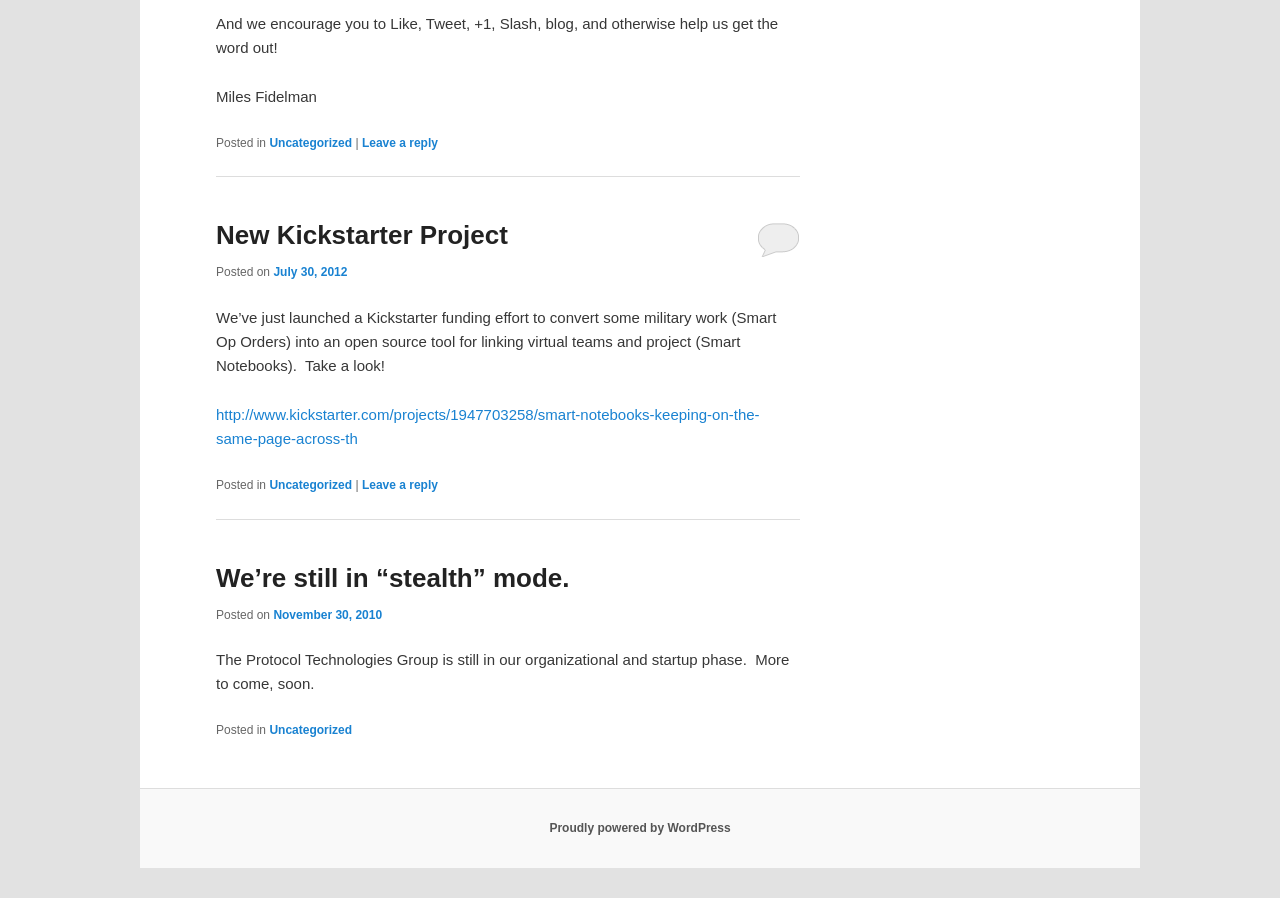Please find the bounding box coordinates of the section that needs to be clicked to achieve this instruction: "Check out the Kickstarter project".

[0.169, 0.452, 0.593, 0.498]